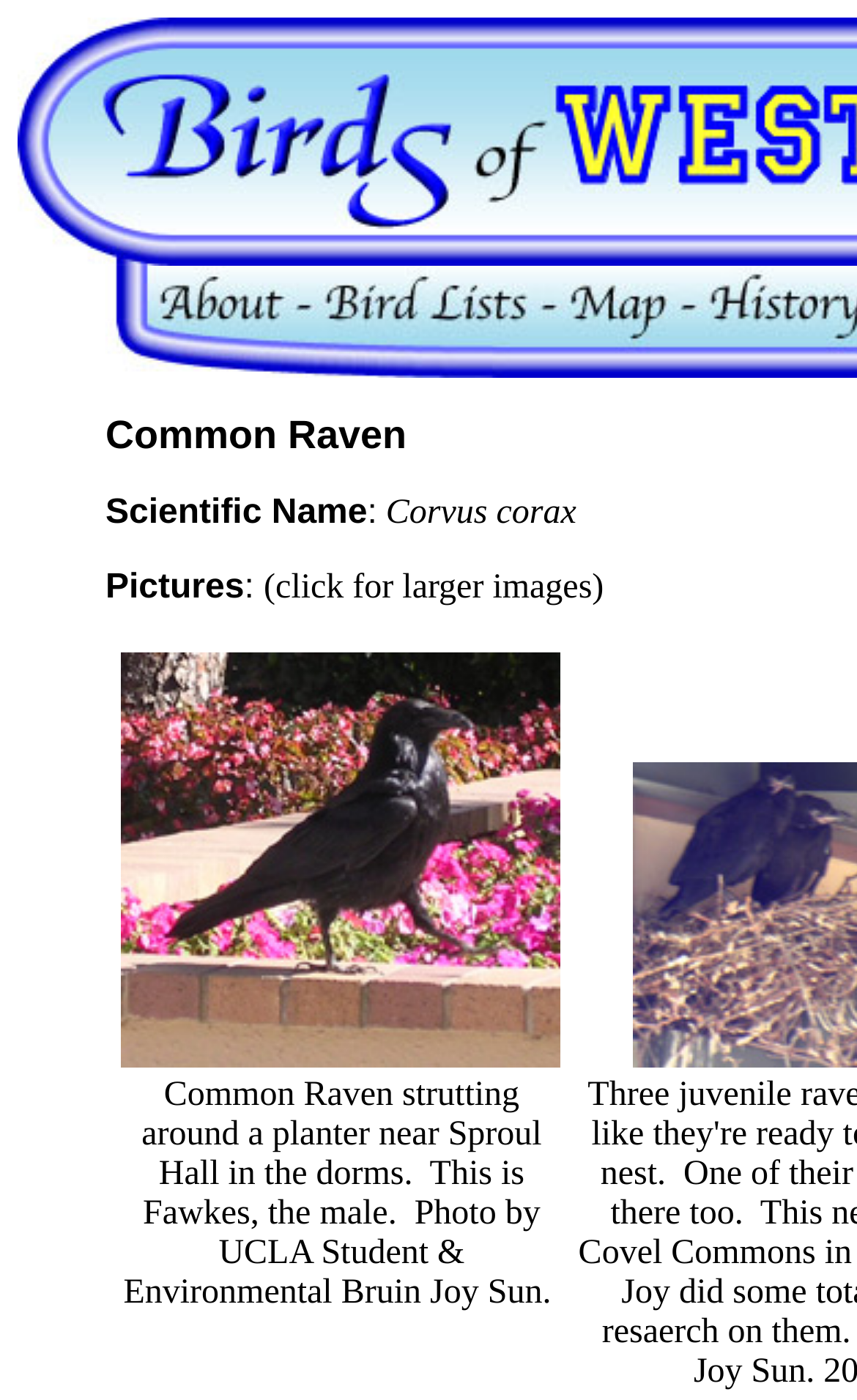Answer the question below in one word or phrase:
What is the location of the planter in the photo?

near Sproul Hall in the dorms